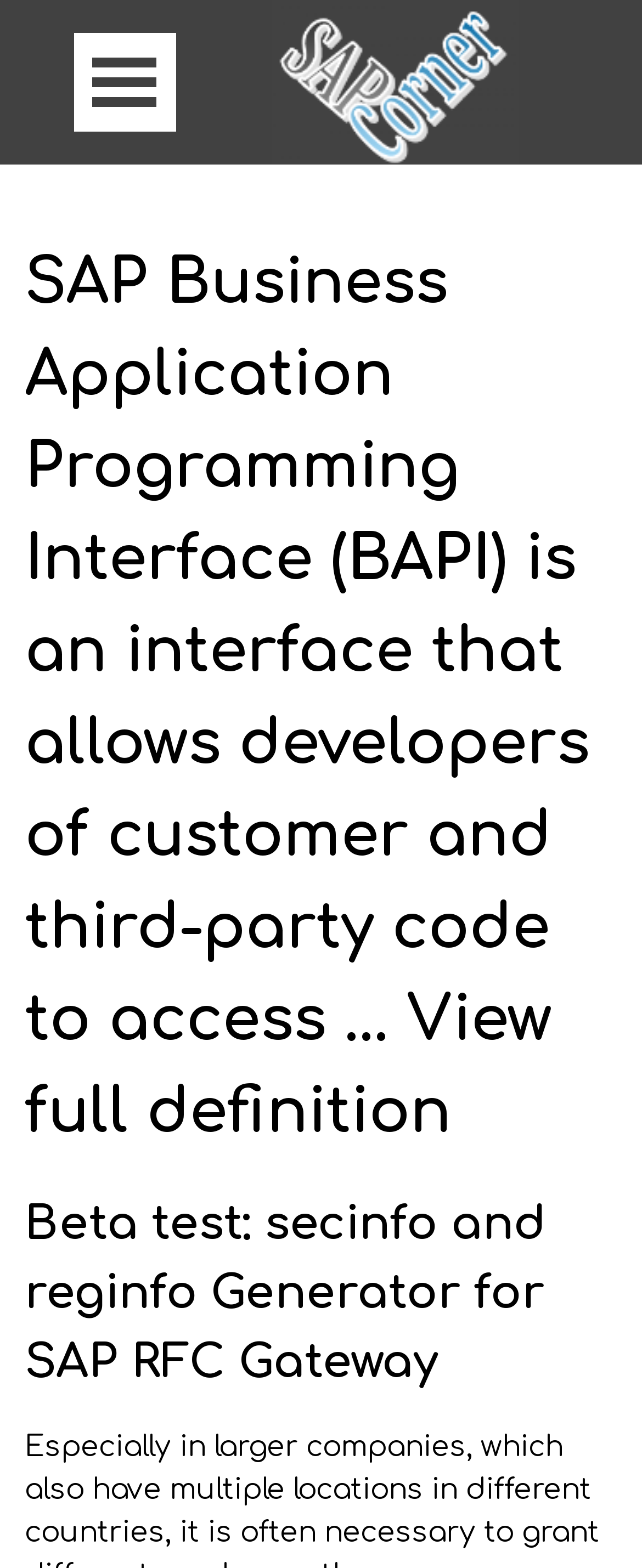From the given element description: "alt="SAP Basis"", find the bounding box for the UI element. Provide the coordinates as four float numbers between 0 and 1, in the order [left, top, right, bottom].

[0.423, 0.0, 0.808, 0.02]